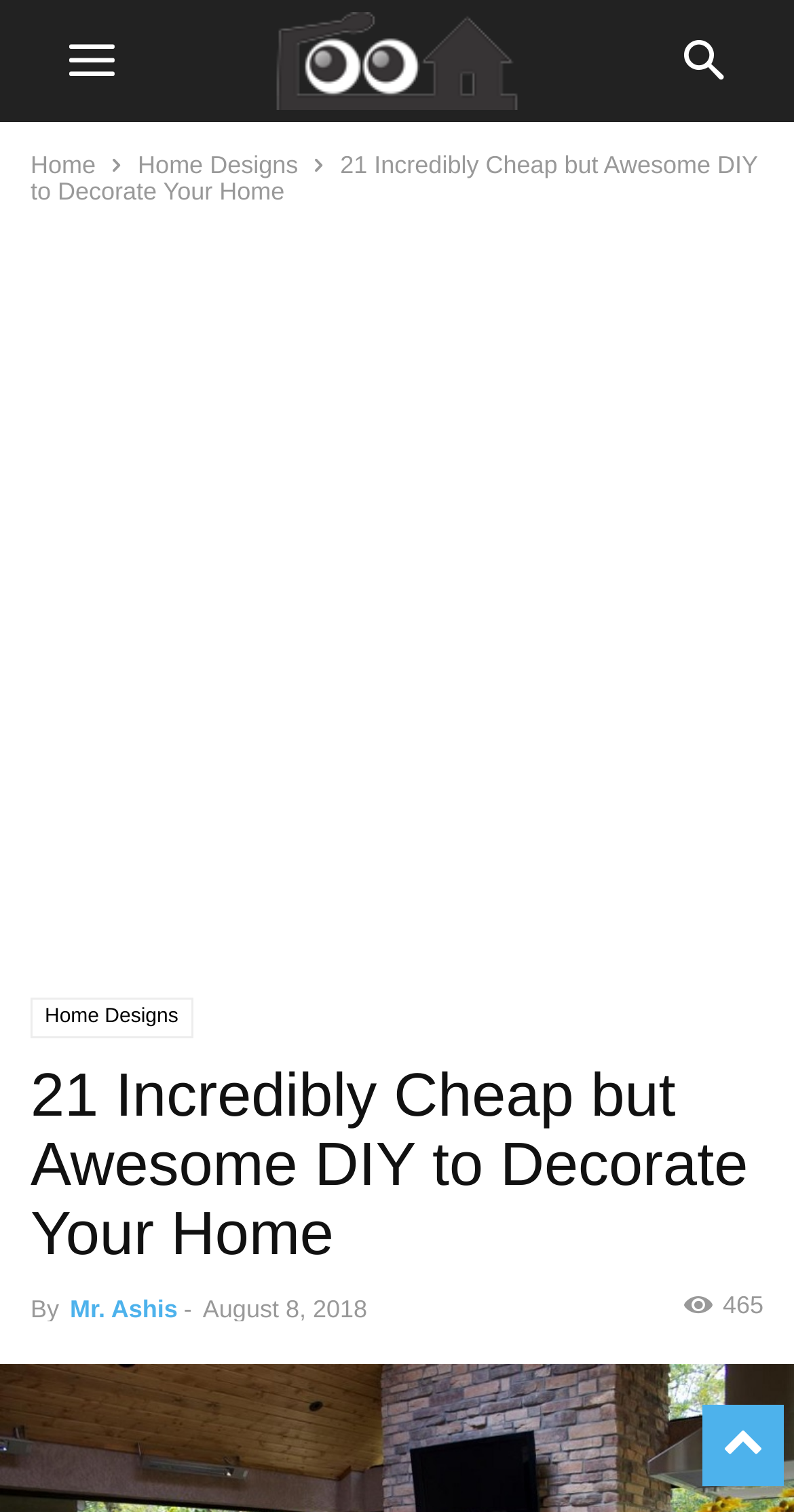How many views does the article have?
Use the image to answer the question with a single word or phrase.

465